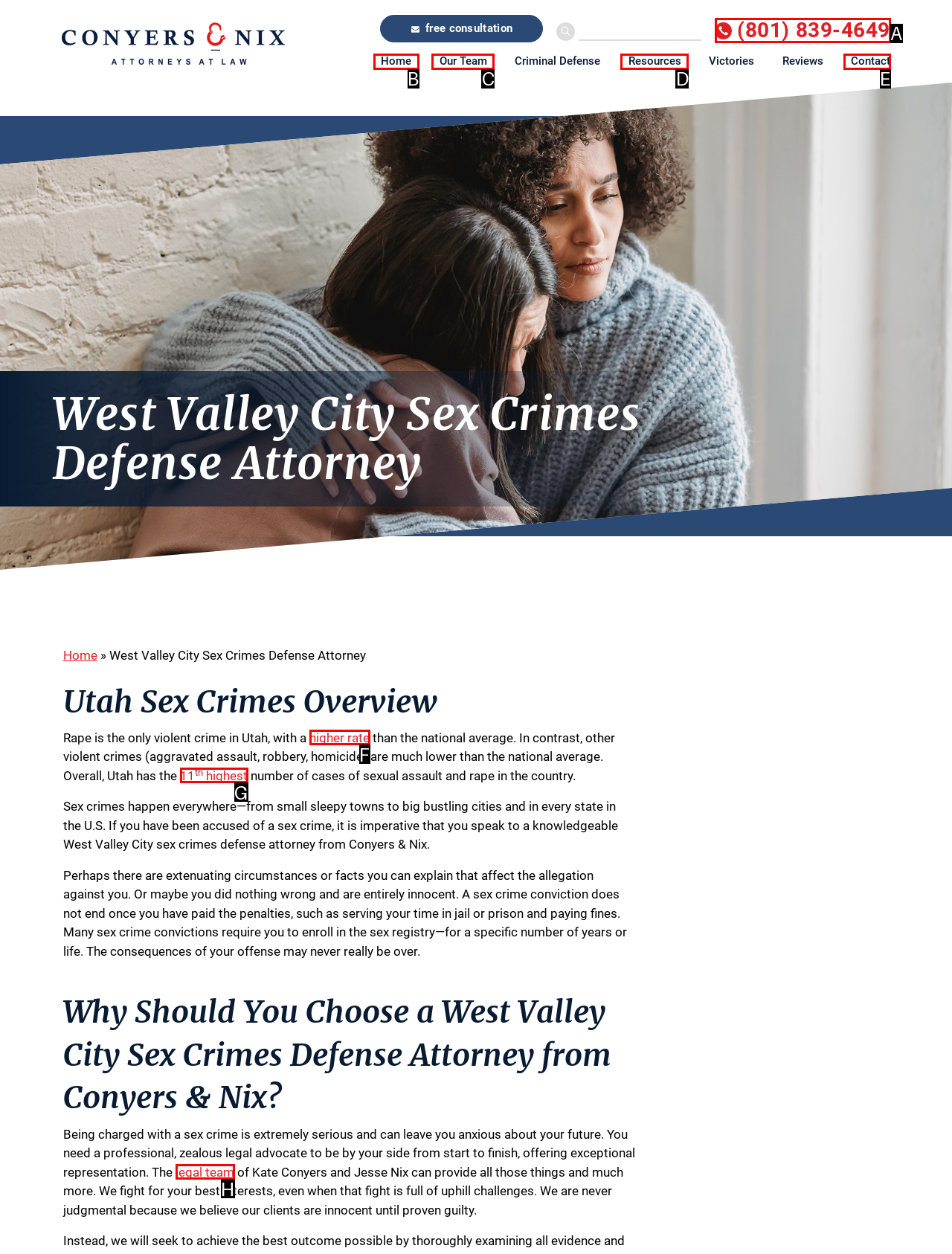Choose the HTML element that best fits the description: 11th highest. Answer with the option's letter directly.

G